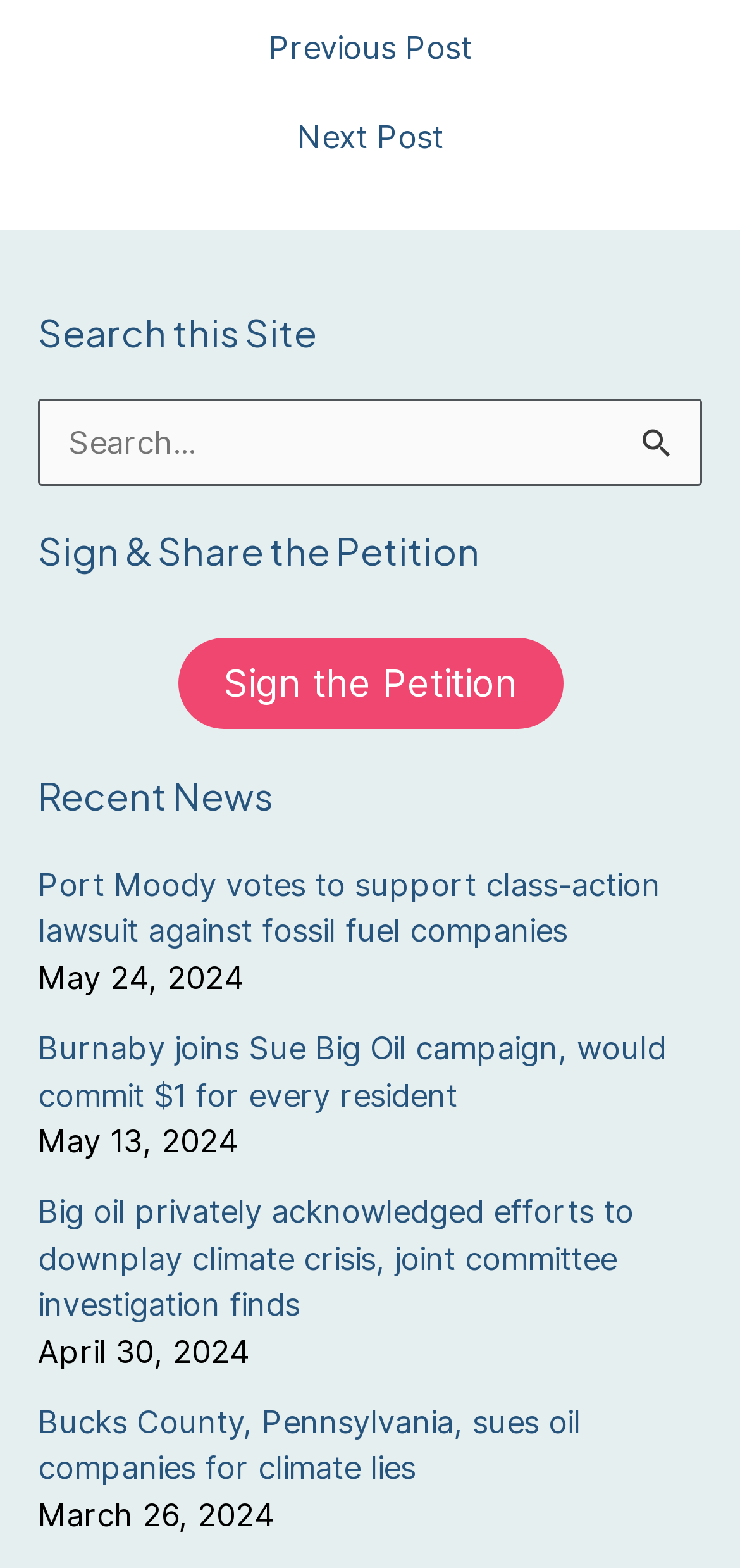Give a succinct answer to this question in a single word or phrase: 
What is the title of the second news article?

Burnaby joins Sue Big Oil campaign